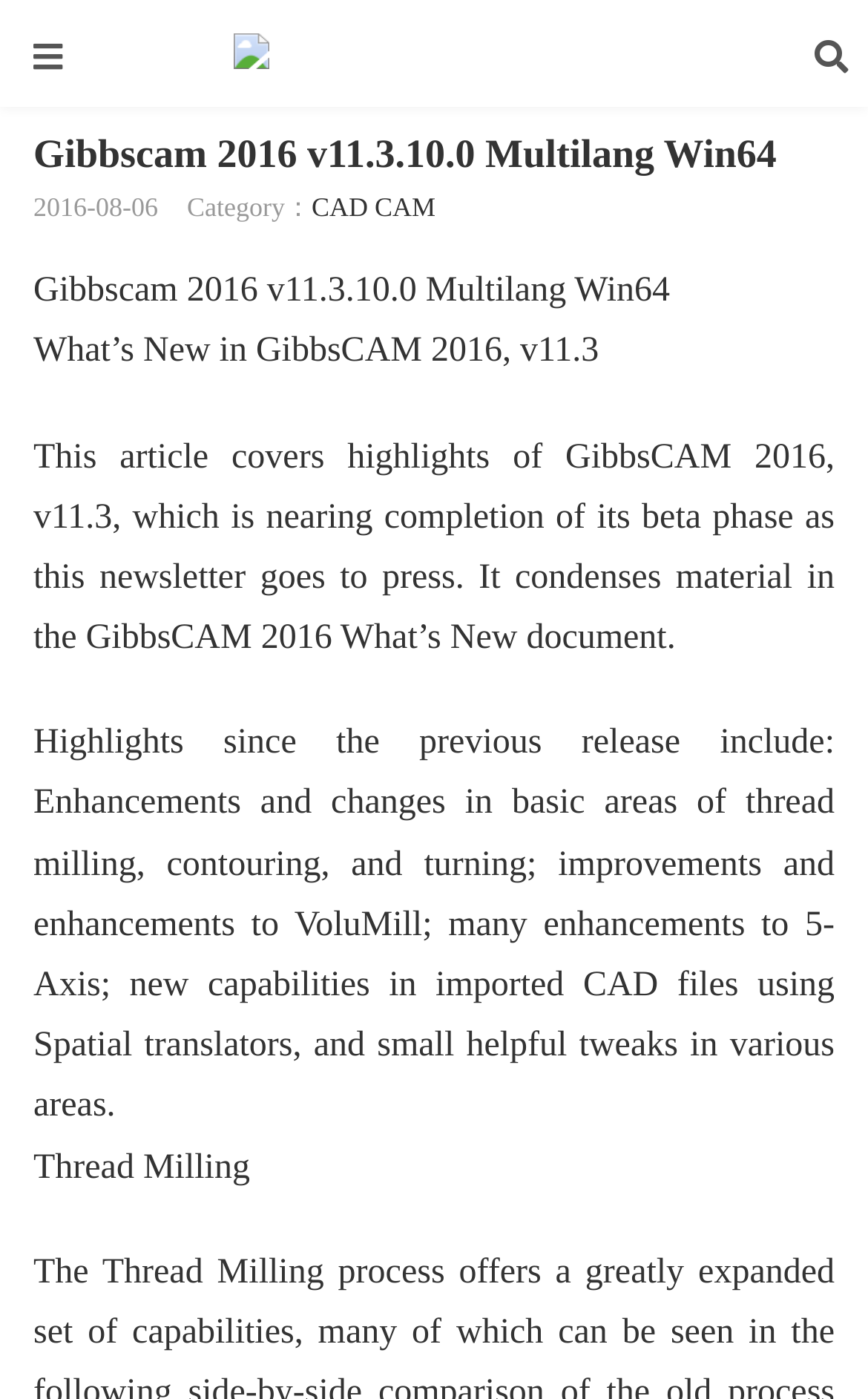Using the information shown in the image, answer the question with as much detail as possible: What is the topic of the article?

I found the topic by looking at the StaticText element 'What’s New in GibbsCAM 2016, v11.3' which is located below the heading 'Gibbscam 2016 v11.3.10.0 Multilang Win64'.